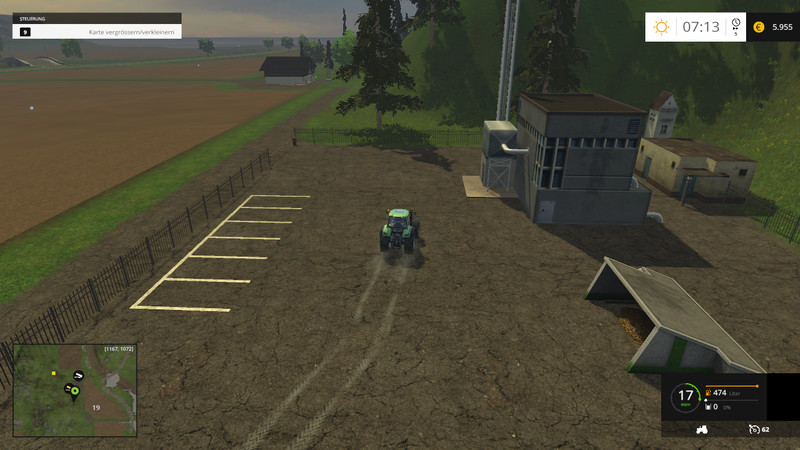What is displayed in the upper right corner of the image?
Can you give a detailed and elaborate answer to the question?

The upper right corner of the image features the game interface, which displays the current time, weather conditions, and resources, providing the player with essential information in the farming simulation game.